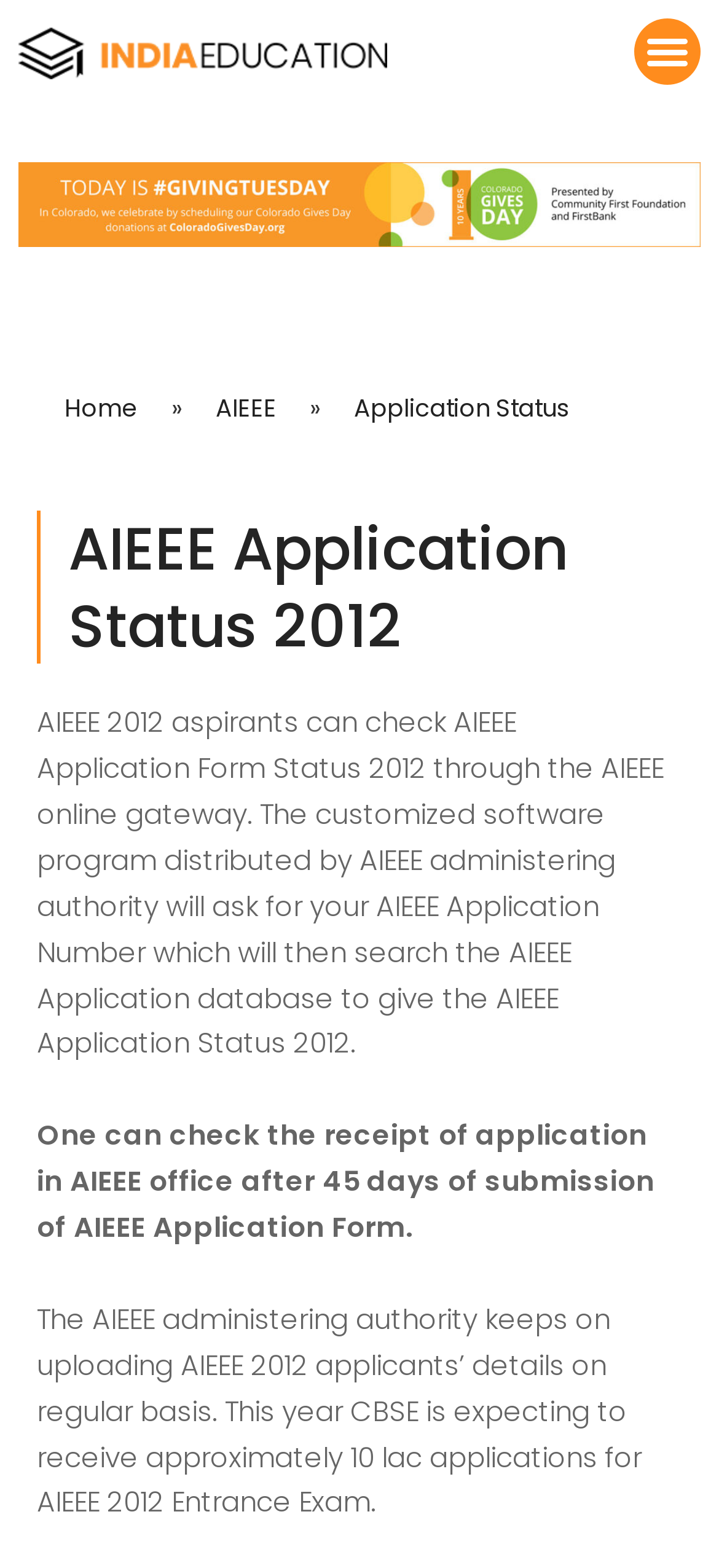Give a detailed account of the webpage.

The webpage is about AIEEE Application Status 2012. At the top left, there is a link with no text. To the right of it, there is a button labeled "Menu Toggle". Above the main content, there is a horizontal advertisement image. 

The main navigation menu is located at the top center, consisting of three links: "Home", "AIEEE", and "Application Status". The "Application Status" link is the longest and widest among the three.

Below the navigation menu, there is a heading that reads "AIEEE Application Status 2012". Underneath the heading, there is a paragraph of text that explains how AIEEE 2012 aspirants can check their application form status through the AIEEE online gateway. 

Below this paragraph, there are two more blocks of text. The first one explains that one can check the receipt of their application in the AIEEE office after 45 days of submission. The second block of text mentions that the AIEEE administering authority regularly uploads applicants' details and expects to receive around 10 lac applications for AIEEE 2012 Entrance Exam.